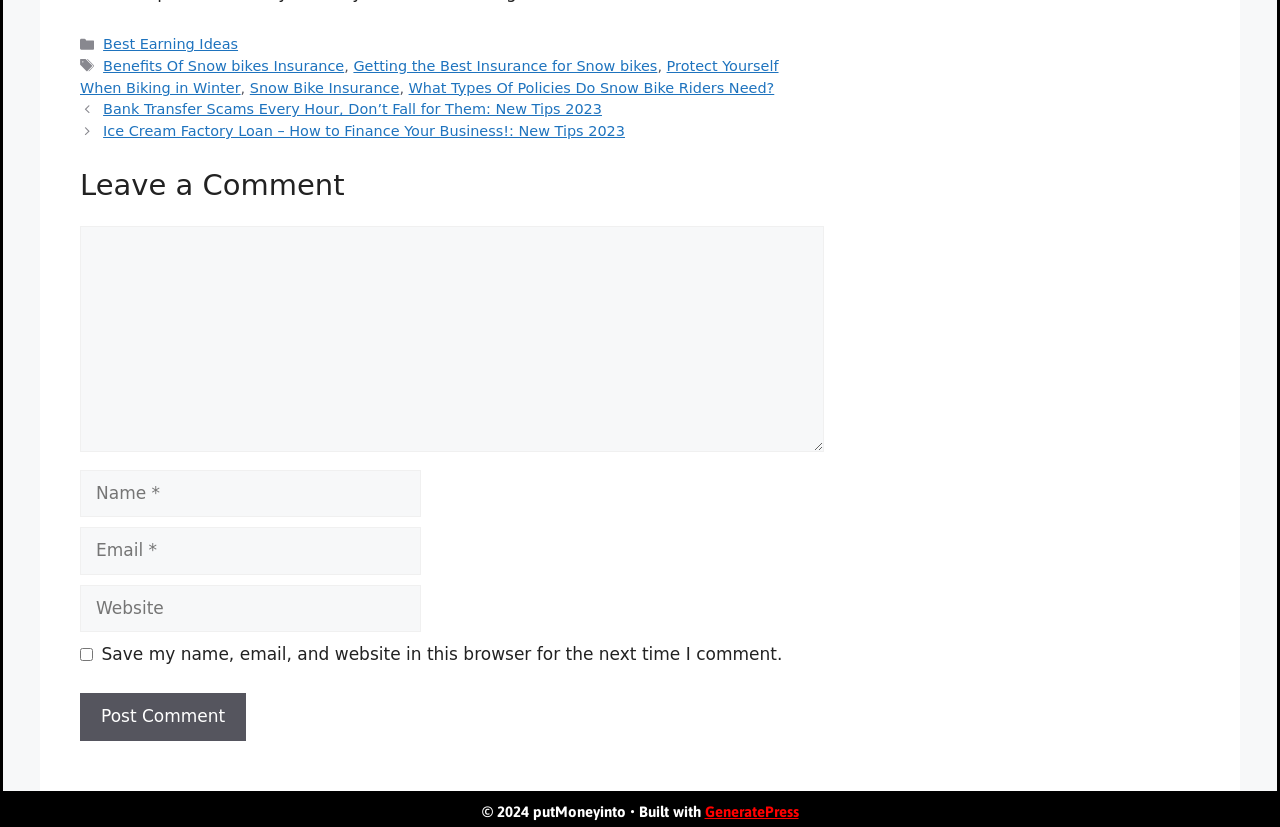How many links are there in the 'Posts' section?
Refer to the image and respond with a one-word or short-phrase answer.

2